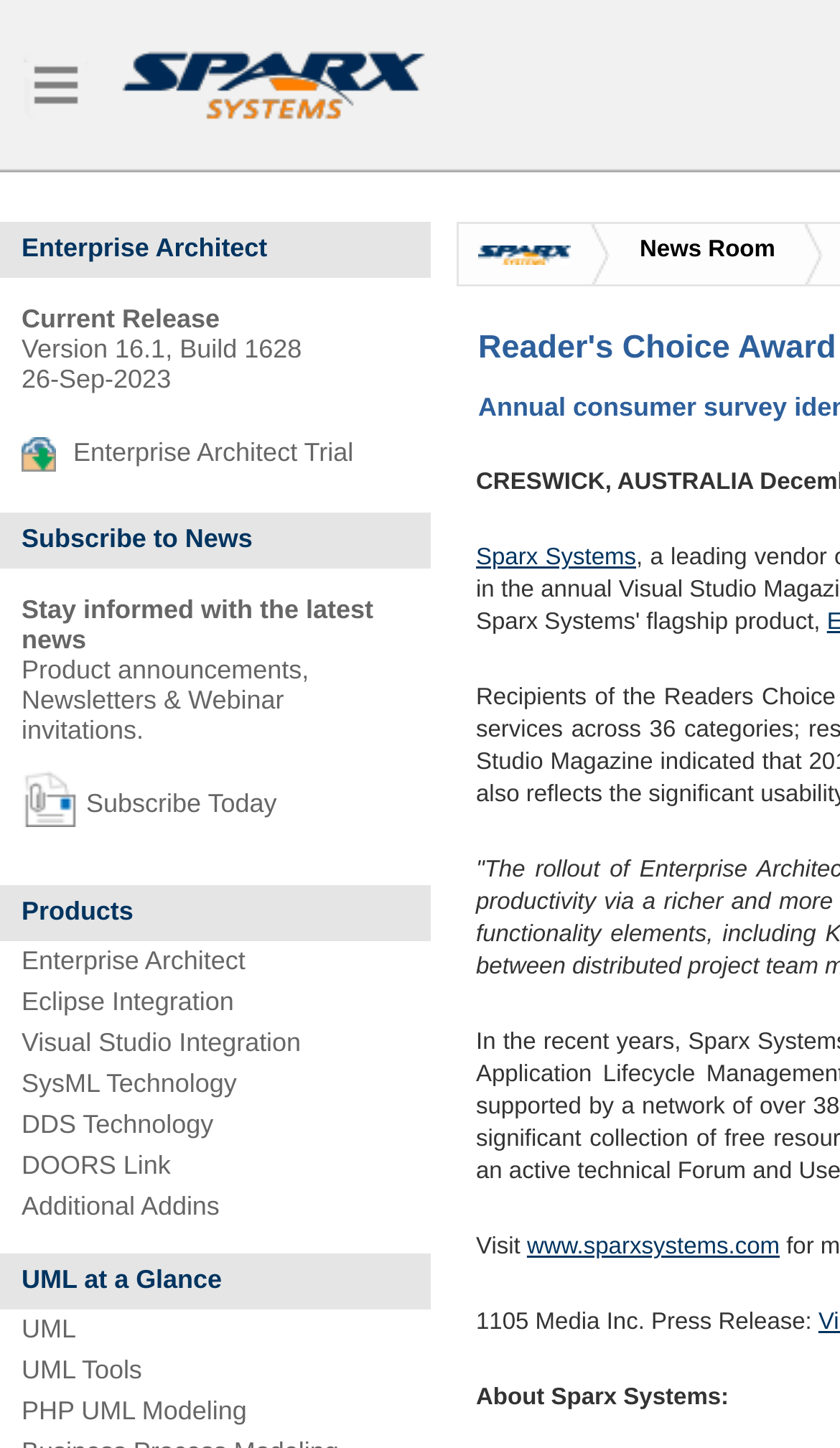Please identify the bounding box coordinates of the element on the webpage that should be clicked to follow this instruction: "Subscribe to News". The bounding box coordinates should be given as four float numbers between 0 and 1, formatted as [left, top, right, bottom].

[0.026, 0.532, 0.487, 0.579]